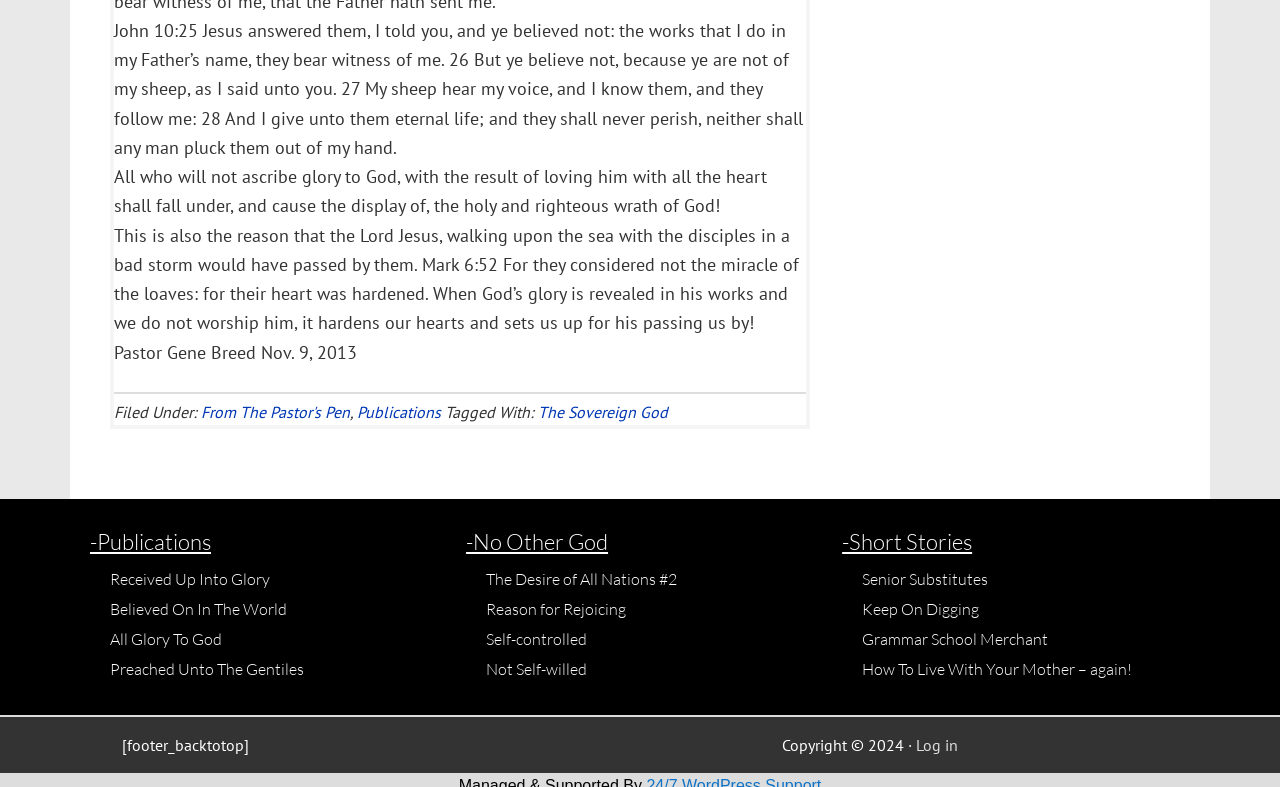Identify the bounding box coordinates necessary to click and complete the given instruction: "Go to 'Publications'".

[0.279, 0.51, 0.345, 0.536]